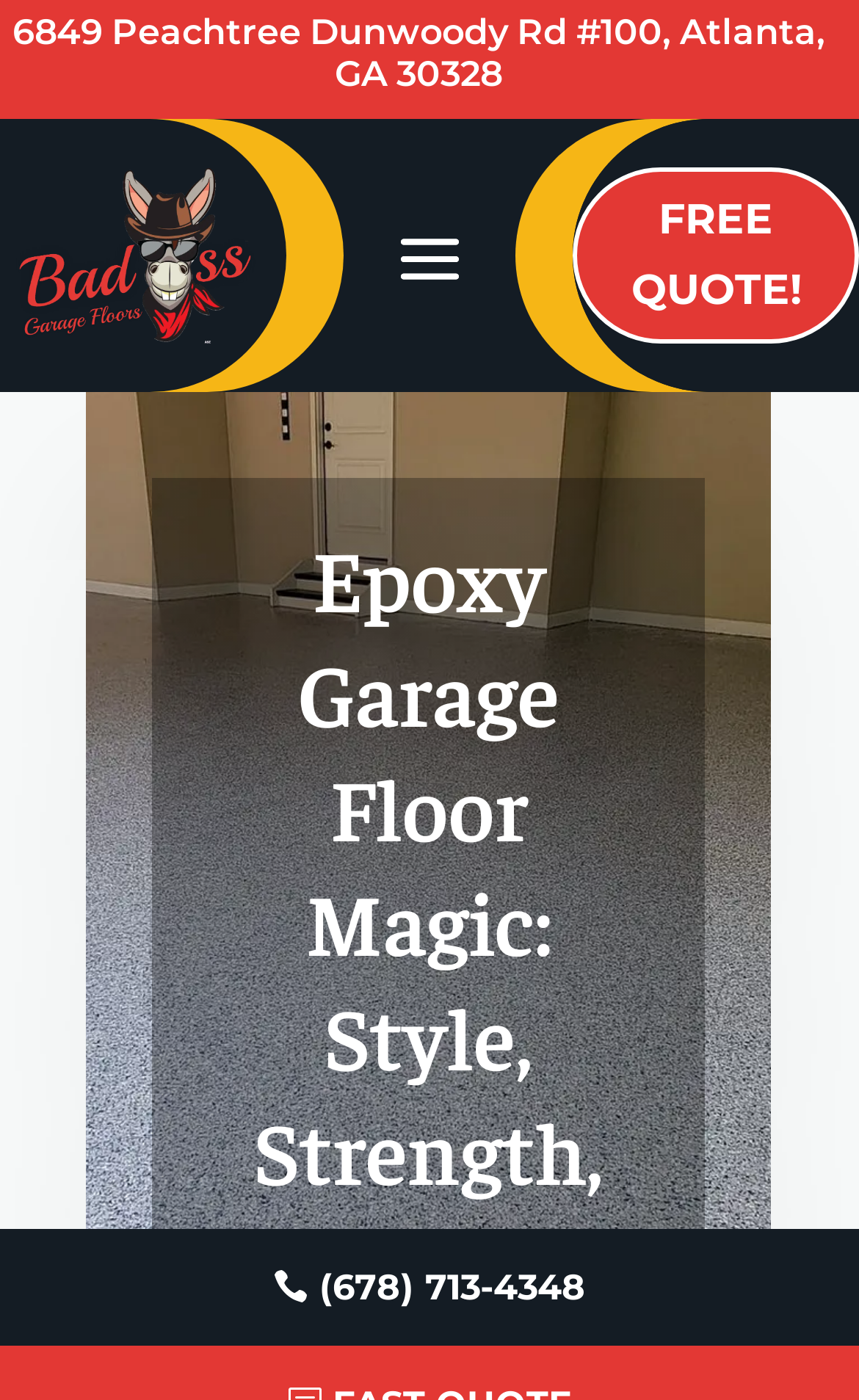Determine the bounding box for the UI element described here: "(678) 713-4348".

[0.0, 0.879, 1.0, 0.962]